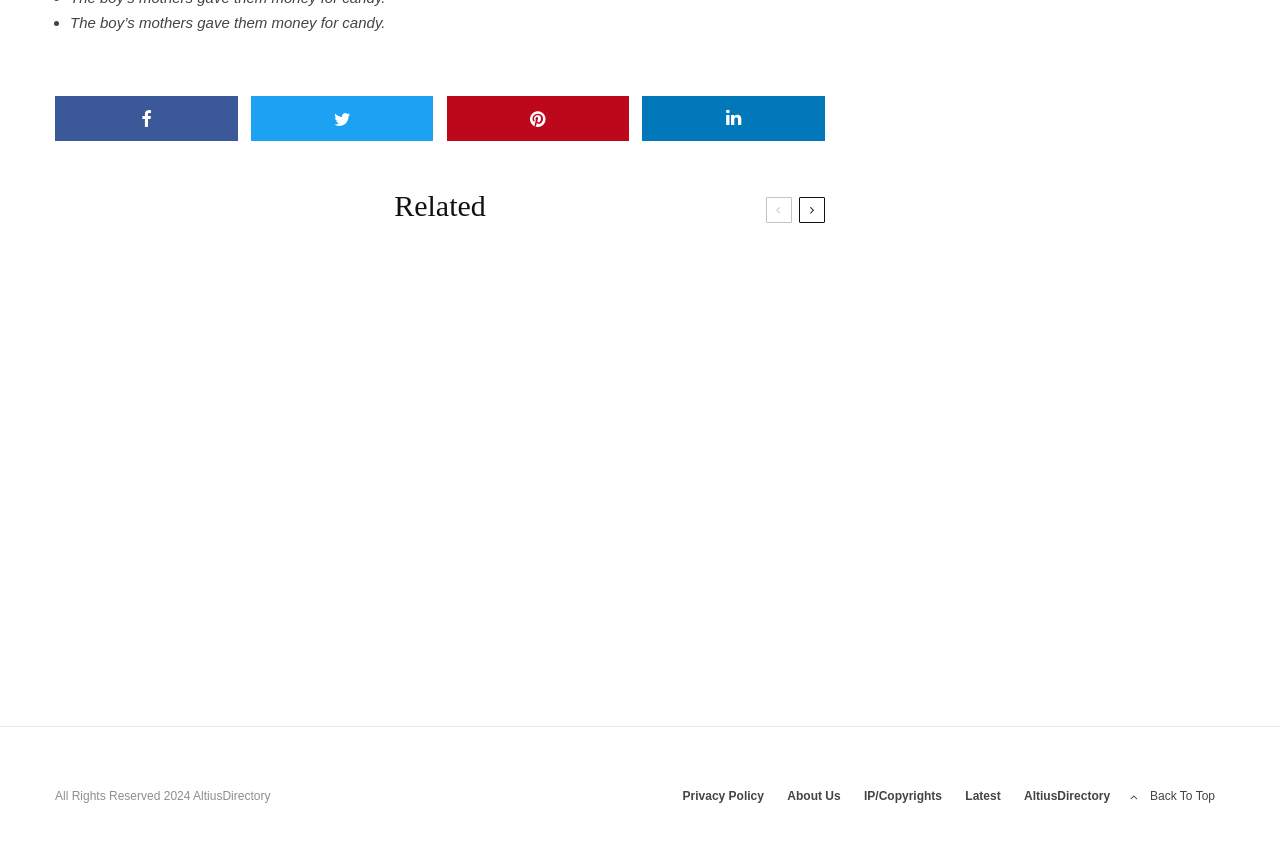Provide a one-word or one-phrase answer to the question:
What is the purpose of the 'Back To Top' link?

To scroll to the top